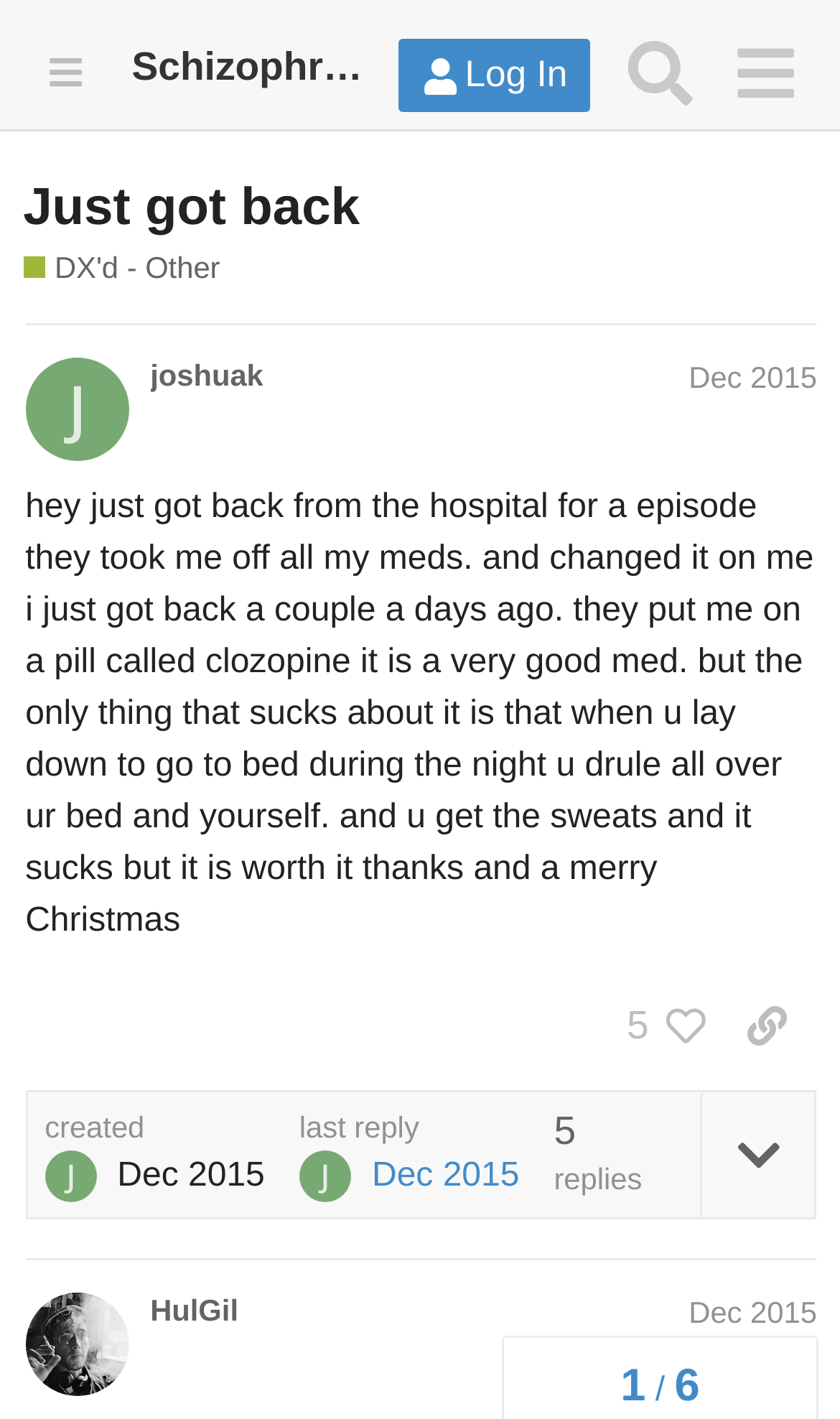Please identify the bounding box coordinates of the region to click in order to complete the given instruction: "Like the post by joshuak". The coordinates should be four float numbers between 0 and 1, i.e., [left, top, right, bottom].

[0.711, 0.693, 0.854, 0.753]